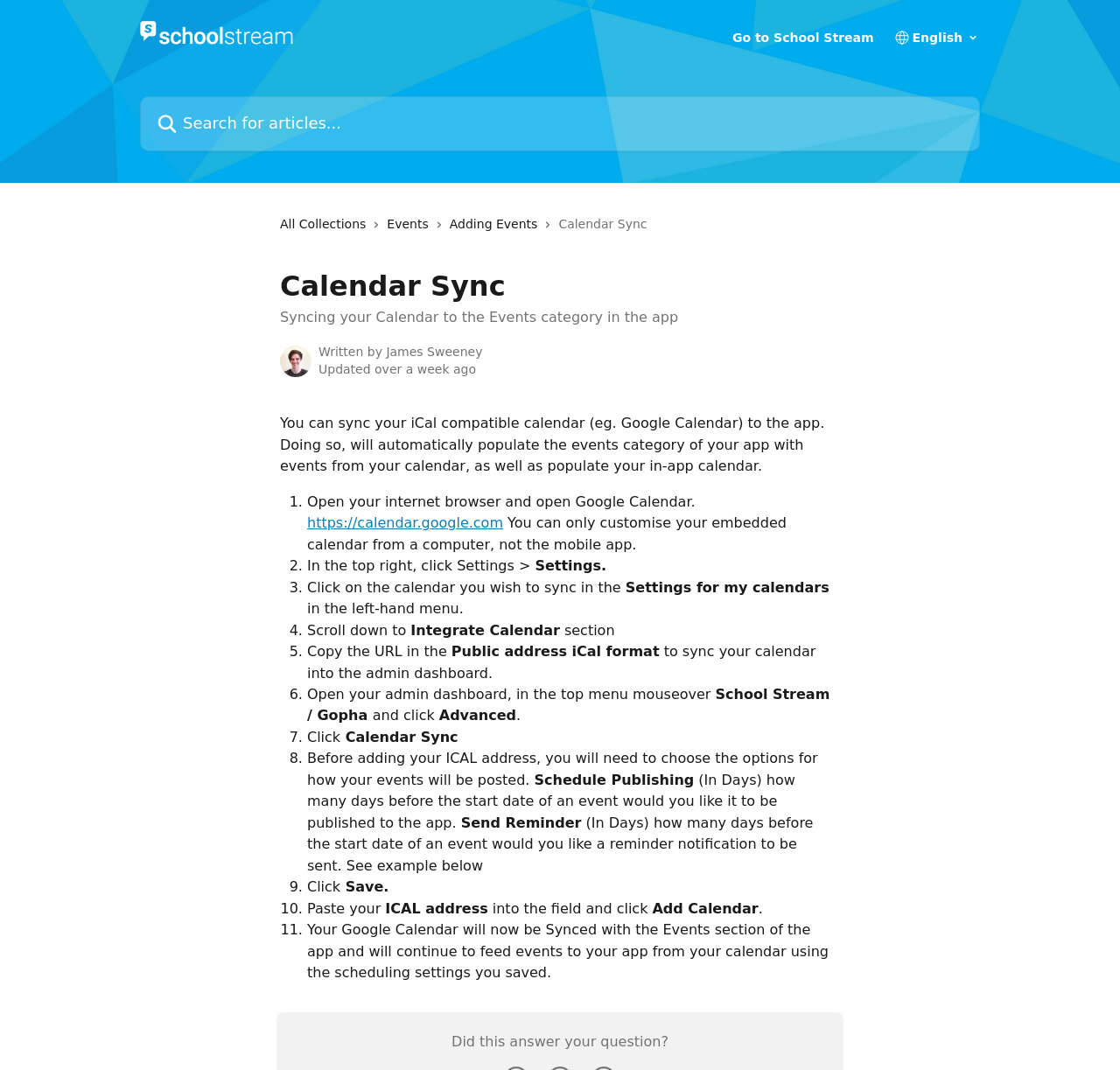Please find the bounding box coordinates of the element that must be clicked to perform the given instruction: "Click on Events". The coordinates should be four float numbers from 0 to 1, i.e., [left, top, right, bottom].

[0.346, 0.2, 0.389, 0.218]